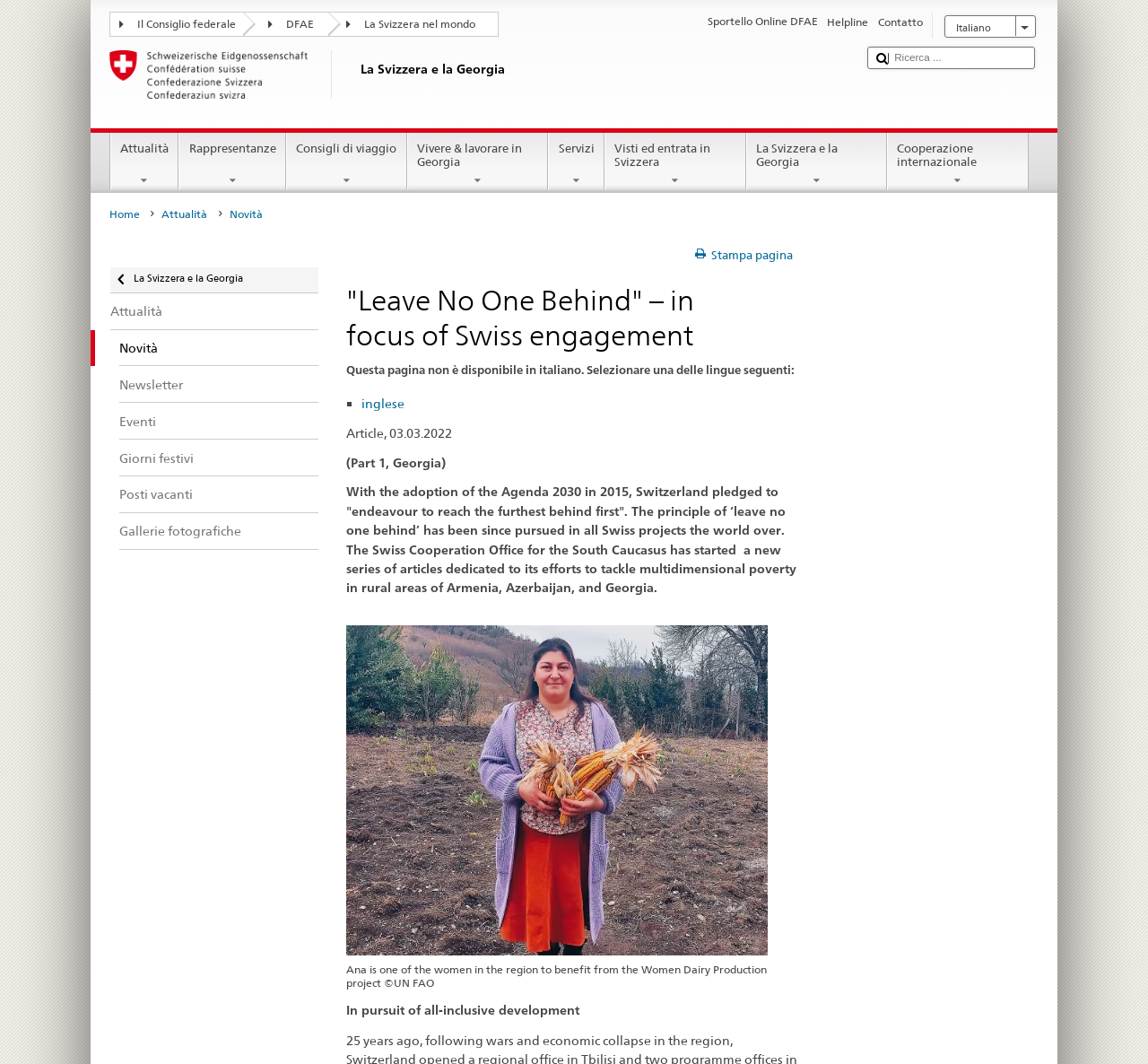Determine the bounding box coordinates in the format (top-left x, top-left y, bottom-right x, bottom-right y). Ensure all values are floating point numbers between 0 and 1. Identify the bounding box of the UI element described by: La Svizzera nel mondo

[0.293, 0.012, 0.433, 0.031]